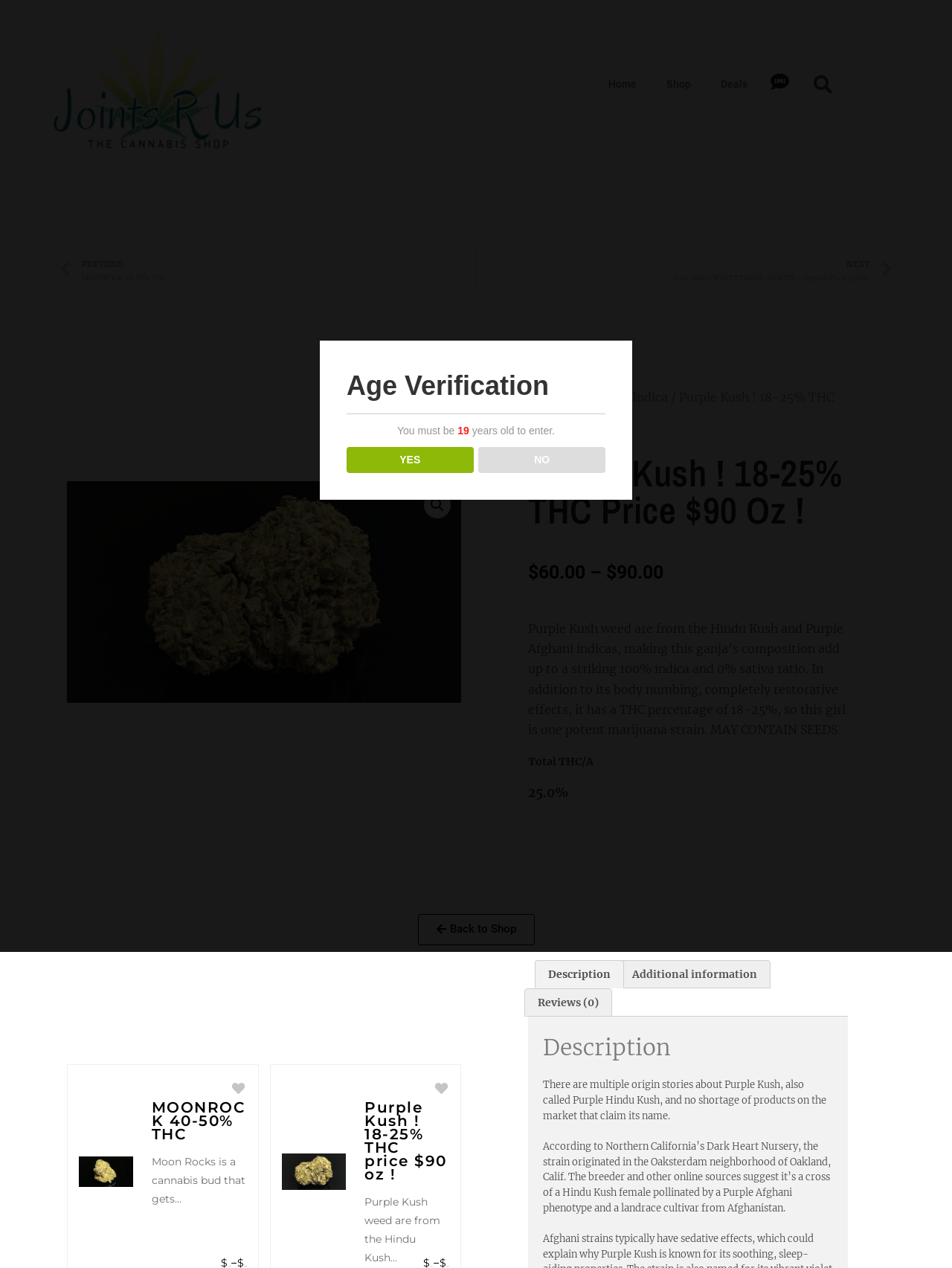Locate the bounding box coordinates of the segment that needs to be clicked to meet this instruction: "View the previous product".

[0.062, 0.197, 0.5, 0.229]